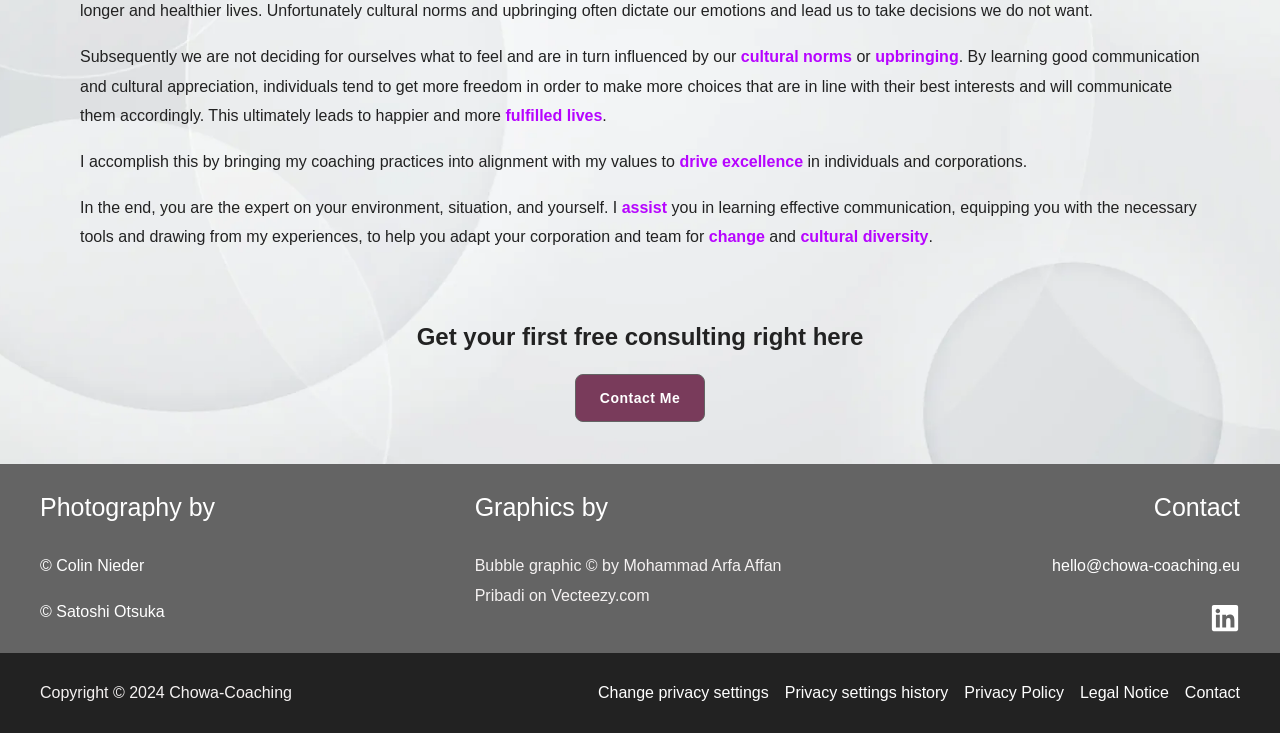Given the following UI element description: "Contact", find the bounding box coordinates in the webpage screenshot.

[0.919, 0.925, 0.969, 0.966]